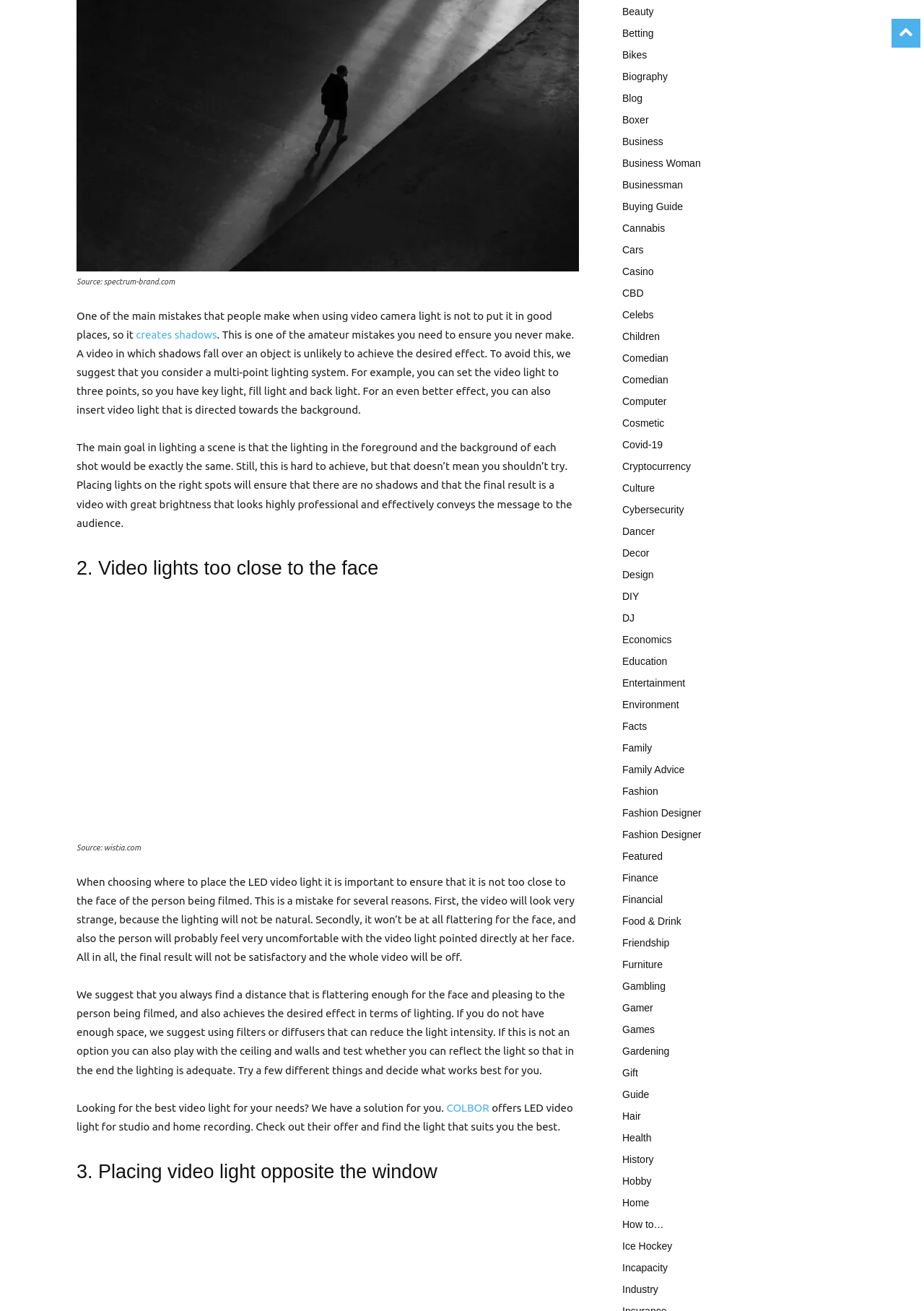Identify the bounding box coordinates of the element to click to follow this instruction: 'click the link 'COLBOR''. Ensure the coordinates are four float values between 0 and 1, provided as [left, top, right, bottom].

[0.483, 0.84, 0.532, 0.849]